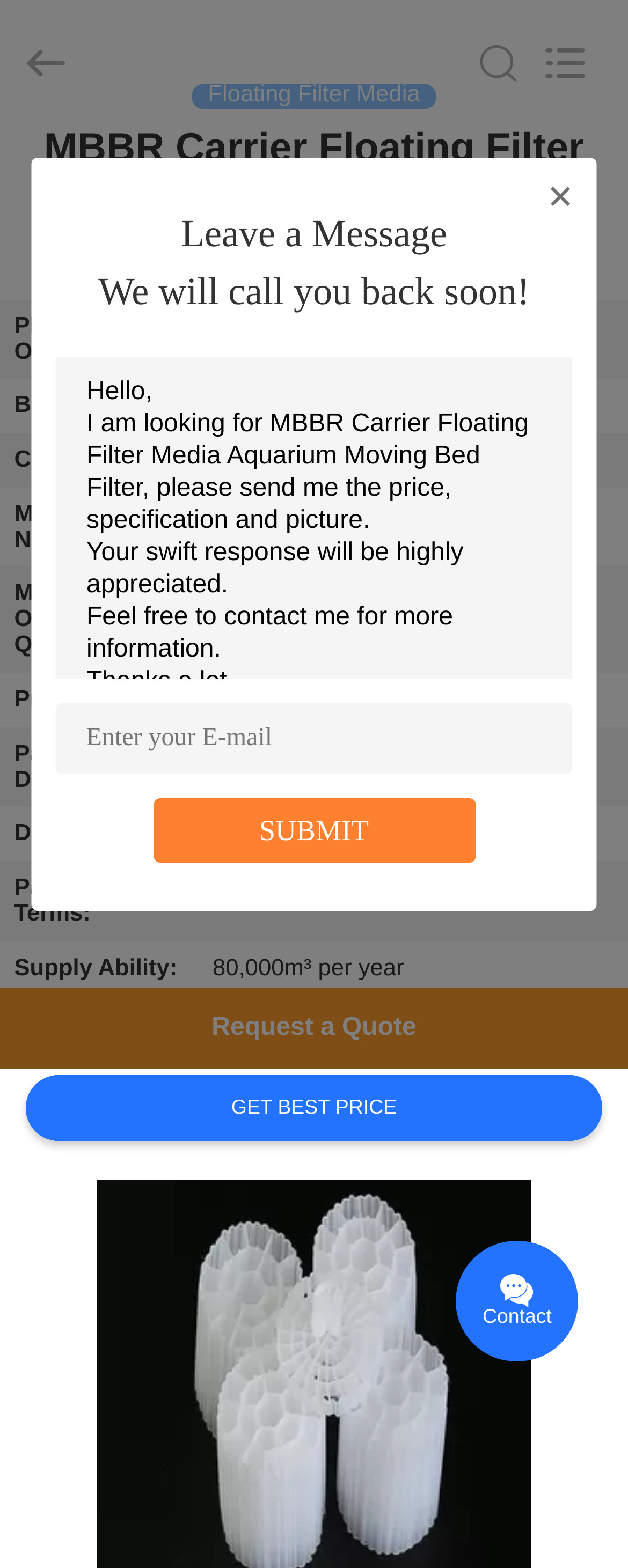Answer the question below using just one word or a short phrase: 
What is the purpose of the 'Leave a Message' section?

To contact the supplier